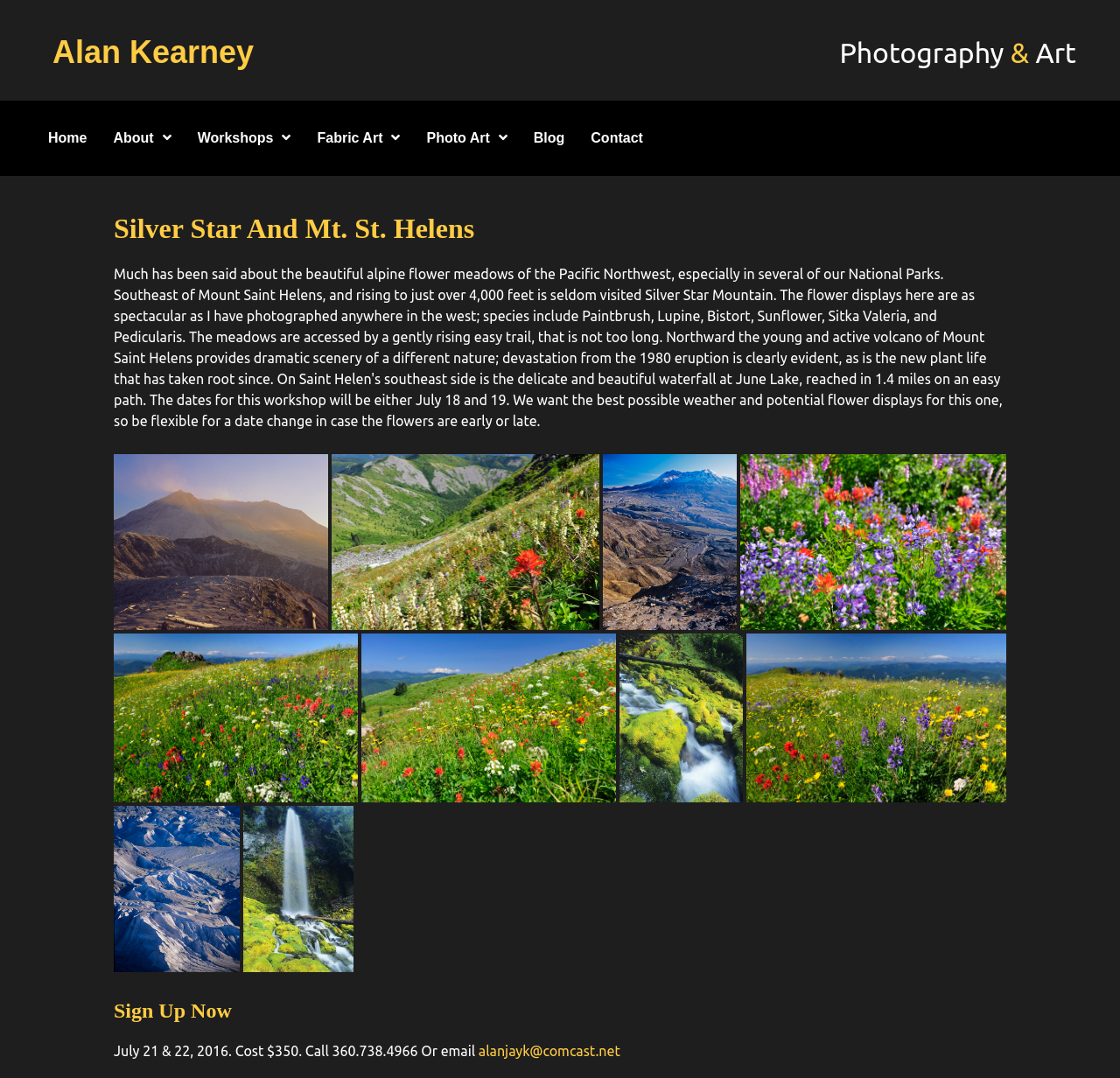Can you specify the bounding box coordinates of the area that needs to be clicked to fulfill the following instruction: "Read the 'Blog' page"?

[0.469, 0.114, 0.512, 0.143]